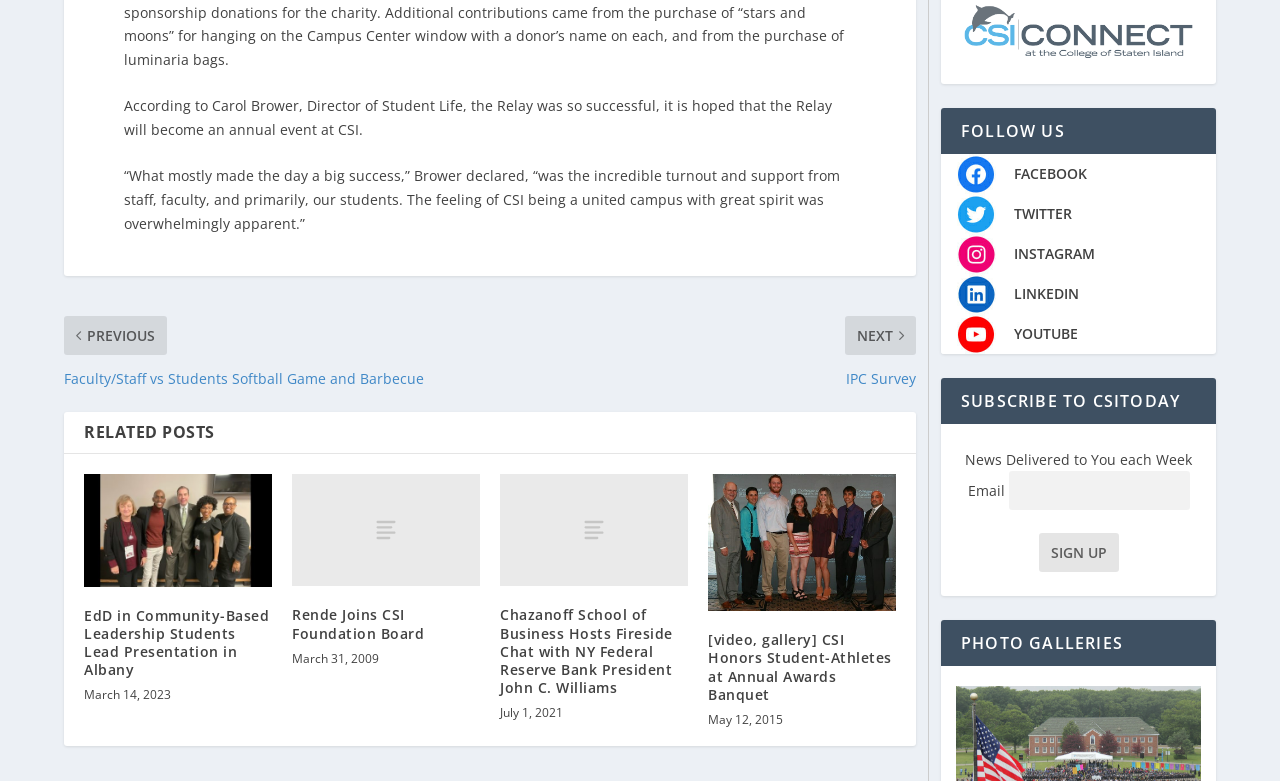Please mark the bounding box coordinates of the area that should be clicked to carry out the instruction: "Follow CSI on Facebook".

[0.735, 0.194, 0.778, 0.218]